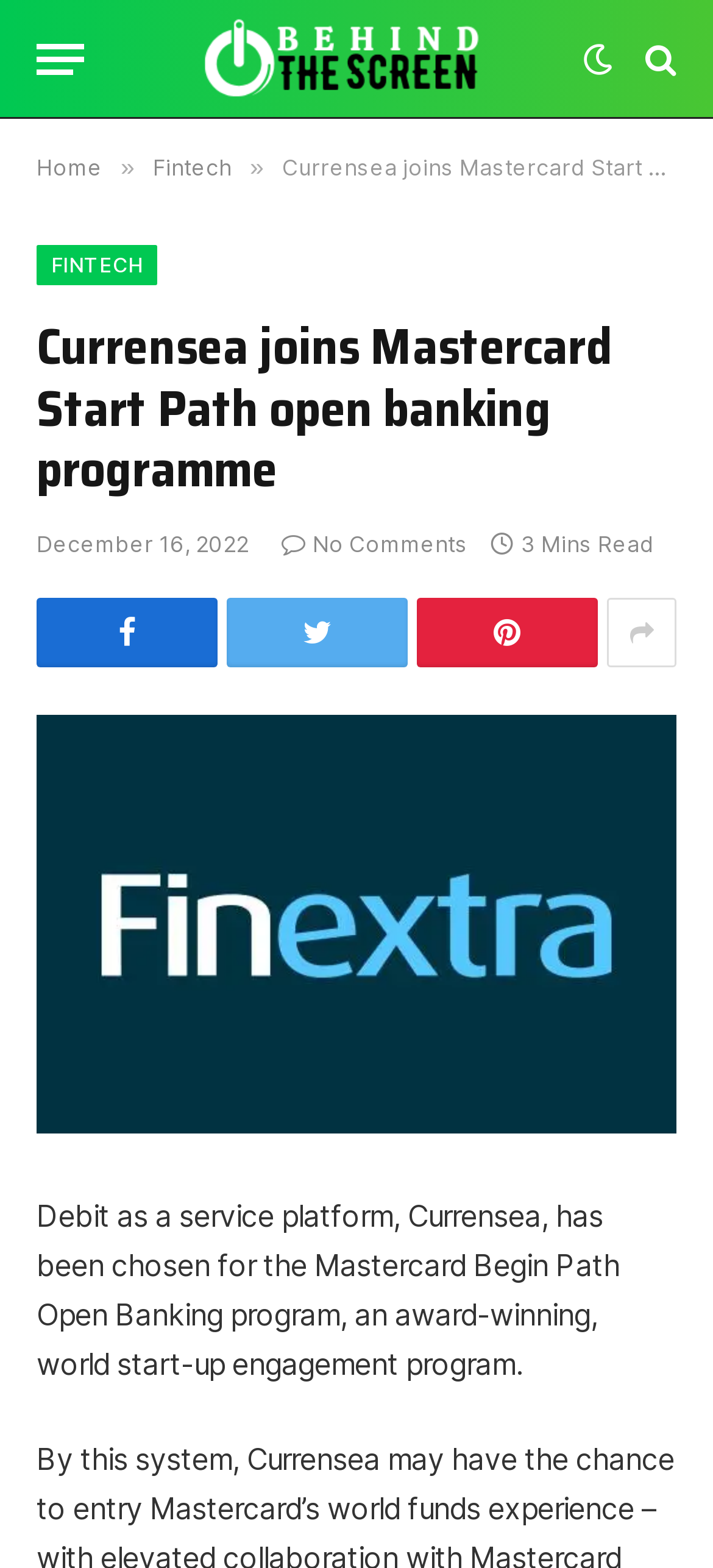Determine the bounding box coordinates for the clickable element required to fulfill the instruction: "Read the article about Cion Digital". Provide the coordinates as four float numbers between 0 and 1, i.e., [left, top, right, bottom].

[0.051, 0.456, 0.949, 0.723]